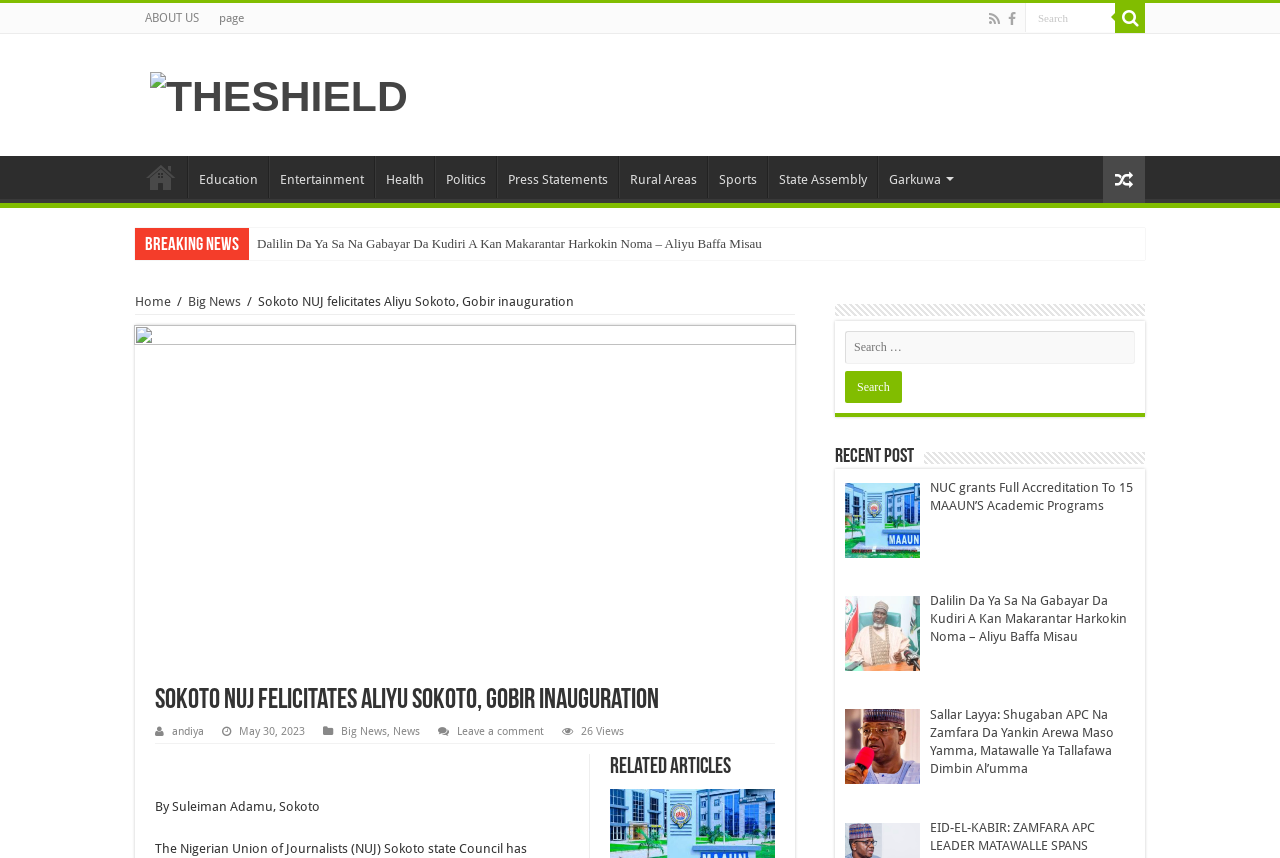Locate the bounding box coordinates of the area to click to fulfill this instruction: "Search for something". The bounding box should be presented as four float numbers between 0 and 1, in the order [left, top, right, bottom].

[0.801, 0.003, 0.871, 0.037]